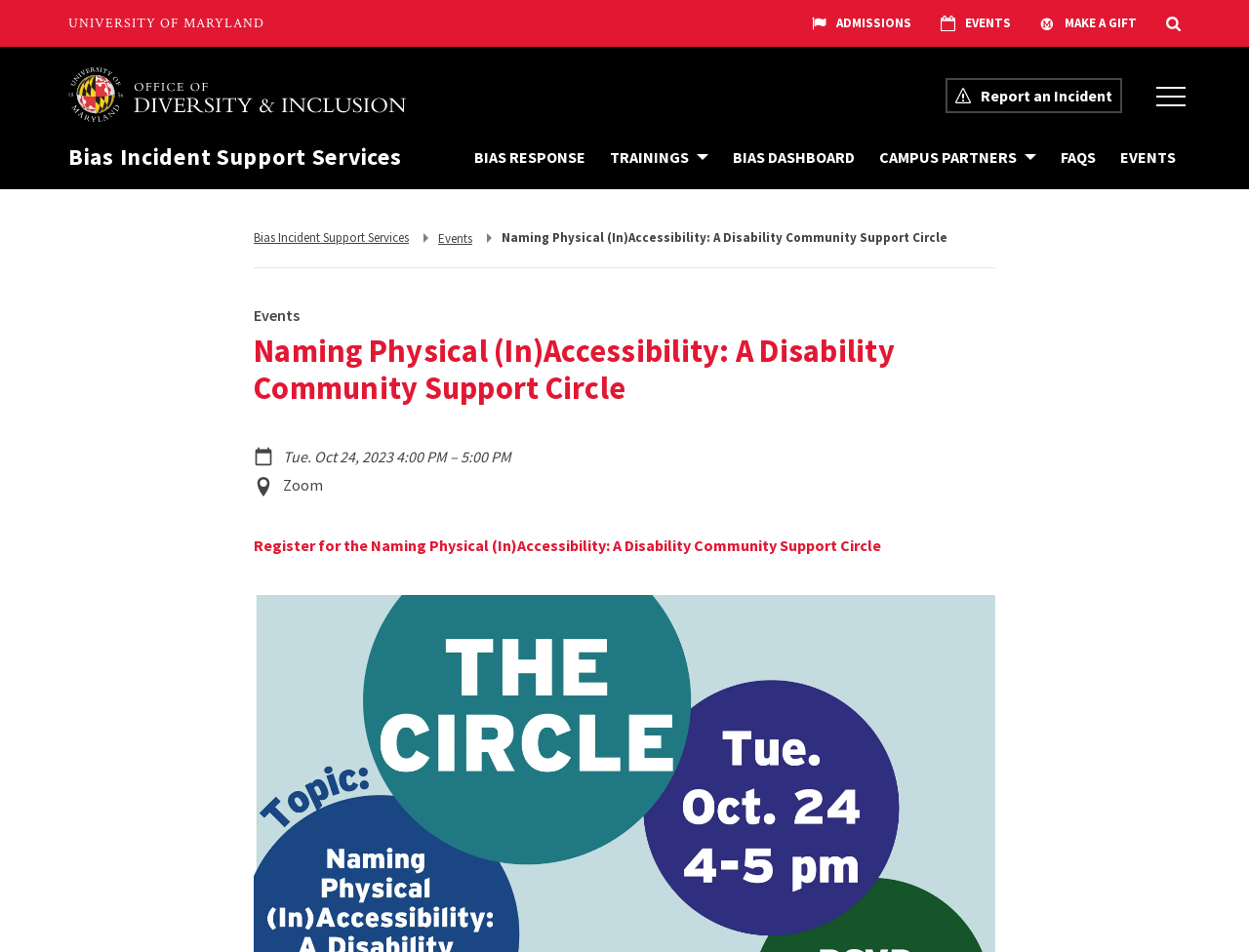Identify the bounding box coordinates of the region I need to click to complete this instruction: "Click the 'GET INVOLVED' link".

None